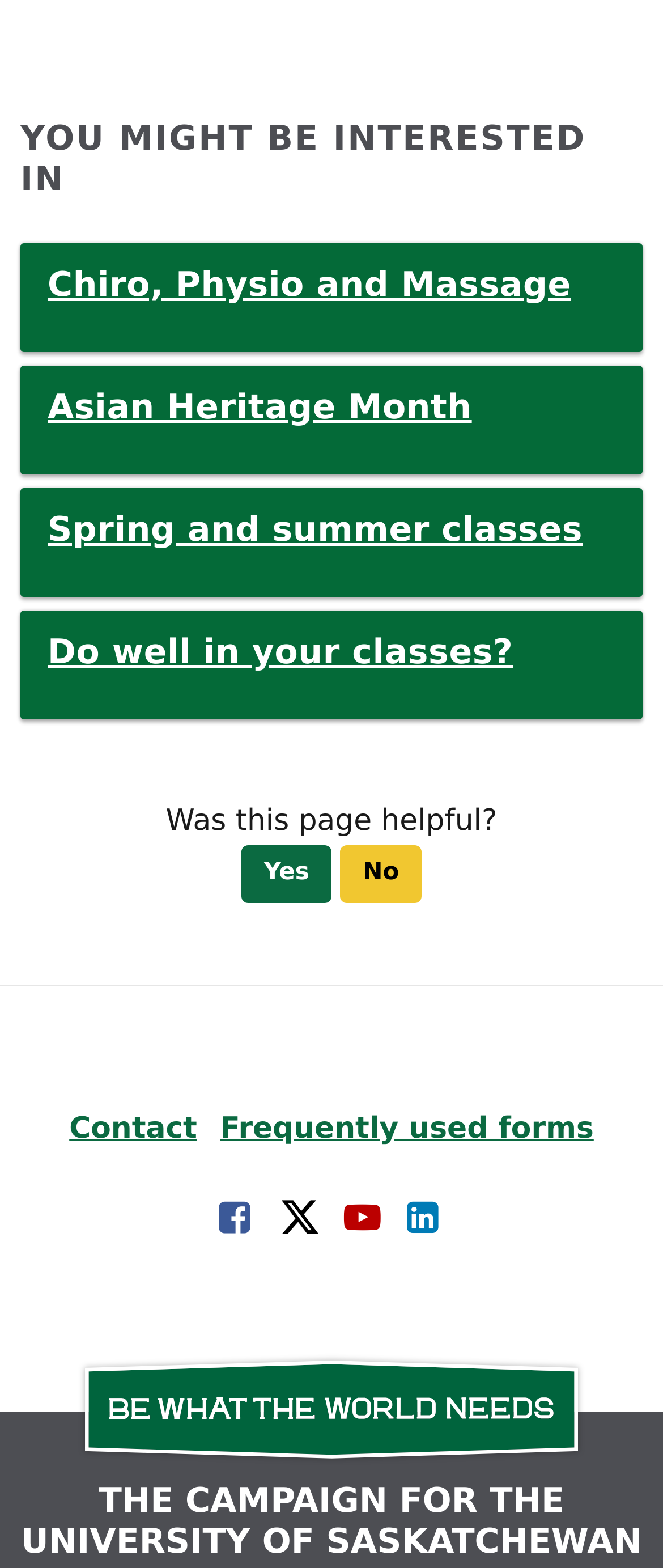What is the text at the very bottom of the page?
Provide a well-explained and detailed answer to the question.

I looked at the elements at the bottom of the page and found a StaticText element with the text 'THE CAMPAIGN FOR THE UNIVERSITY OF SASKATCHEWAN'.